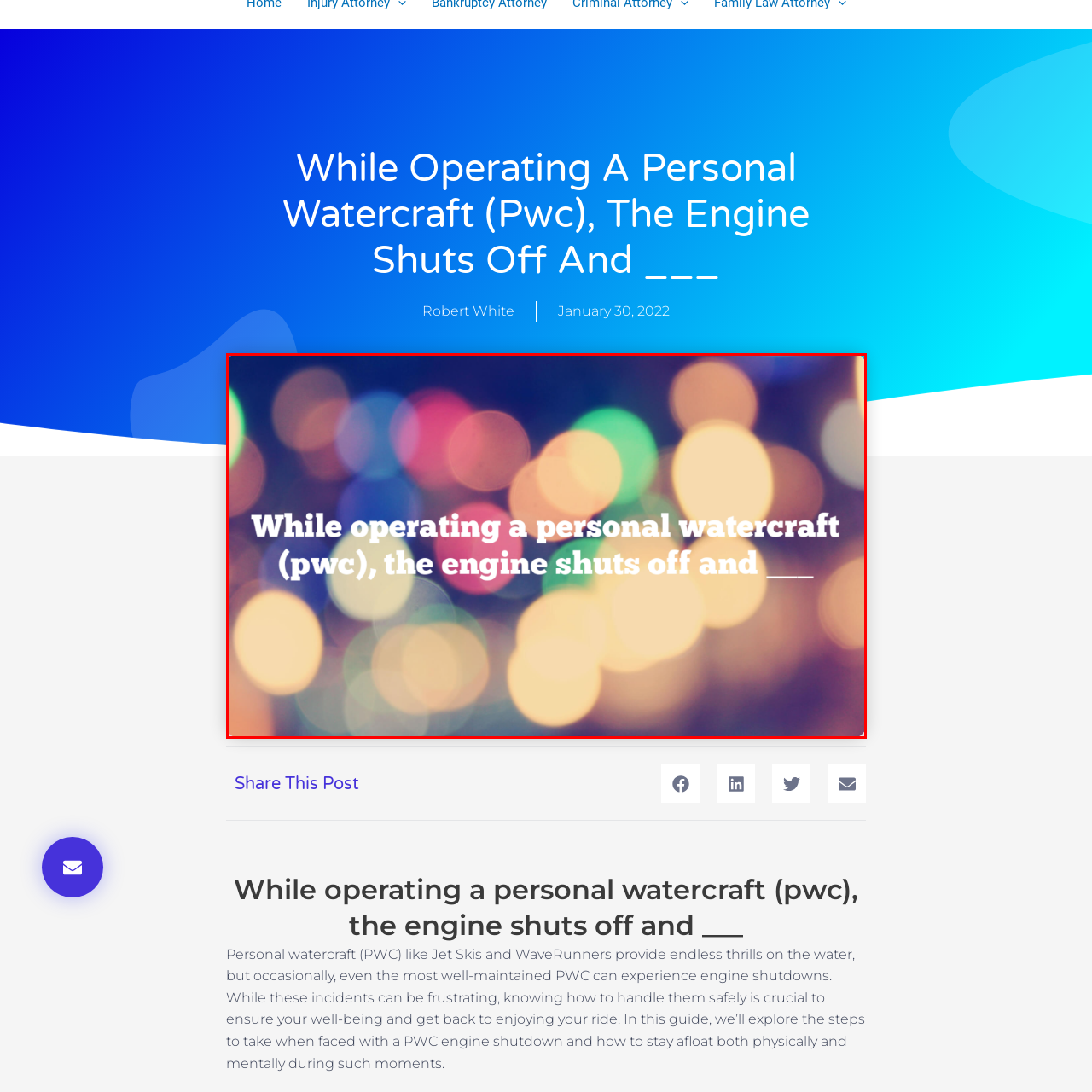Describe in detail the visual content enclosed by the red bounding box.

The image showcases a striking backdrop of colorful bokeh lights, creating a vibrant and dreamy atmosphere. Overlaying this visual is a prominent text that reads, "While operating a personal watercraft (pwc), the engine shuts off and ___." This statement suggests a critical scenario faced by personal watercraft users, emphasizing the need for awareness and preparedness in unexpected situations on the water. The artistic blending of colorful lights enhances the urgency and intrigue of the message, inviting viewers to consider the implications of engine failure while enjoying their aquatic adventures.